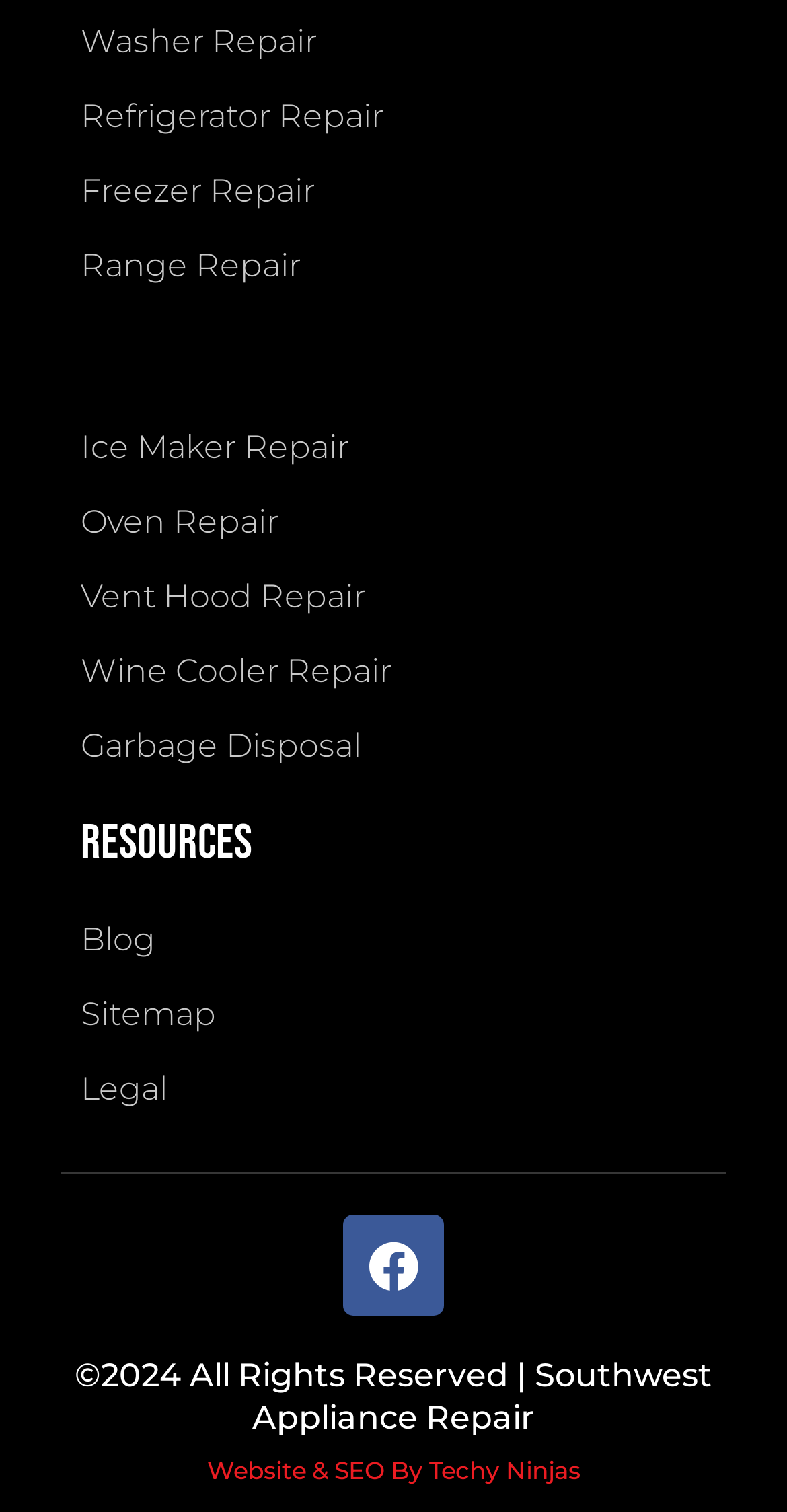What is the name of the company?
Please use the image to deliver a detailed and complete answer.

The company name is mentioned in the copyright statement at the bottom of the webpage, which reads '©2024 All Rights Reserved | Southwest Appliance Repair'.